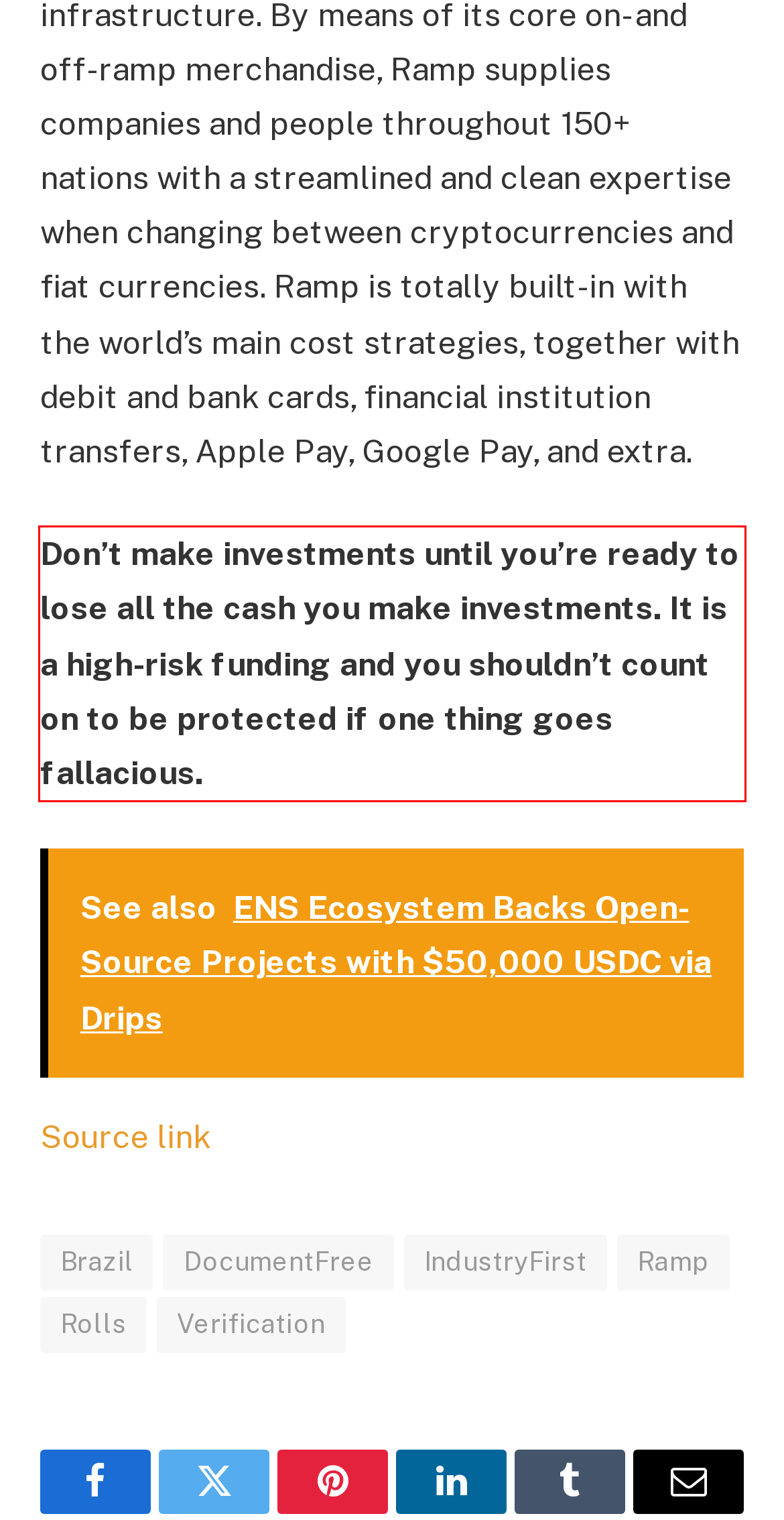You are provided with a screenshot of a webpage that includes a red bounding box. Extract and generate the text content found within the red bounding box.

Don’t make investments until you’re ready to lose all the cash you make investments. It is a high-risk funding and you shouldn’t count on to be protected if one thing goes fallacious.